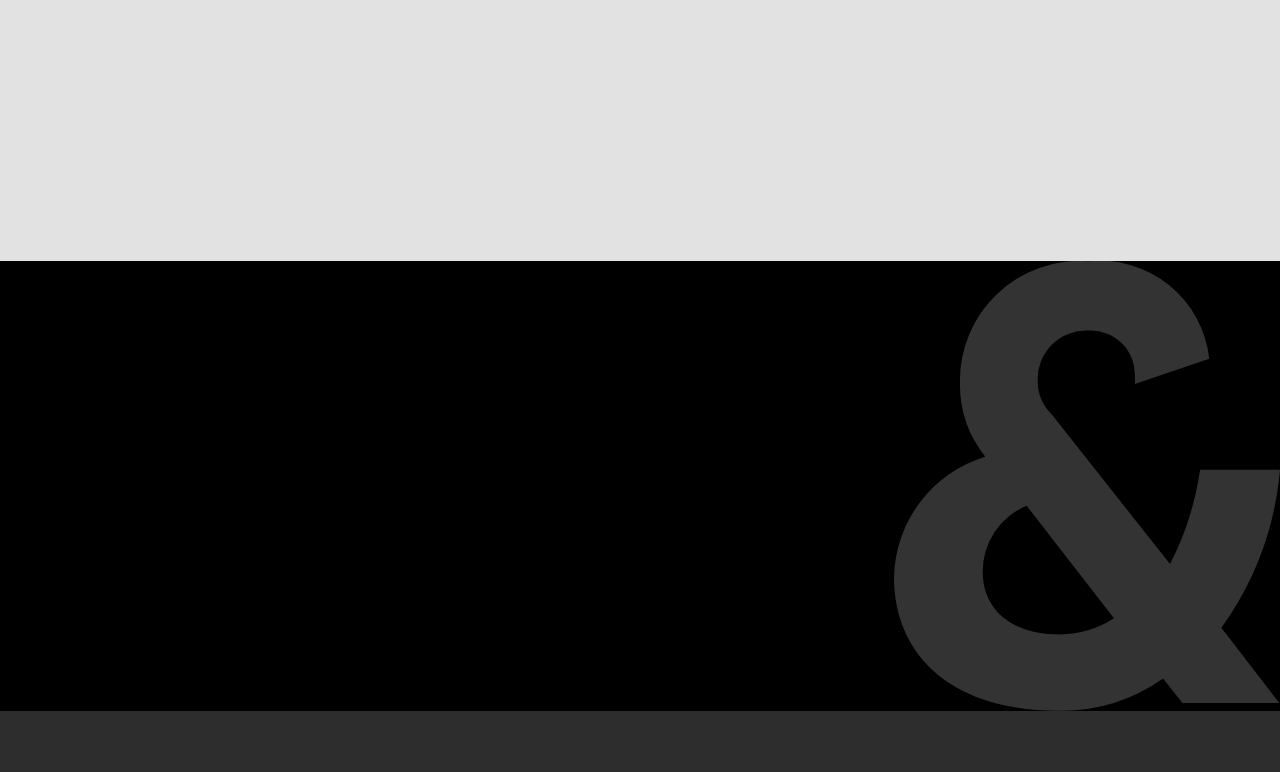Provide a brief response to the question below using a single word or phrase: 
What is the copyright year?

2024